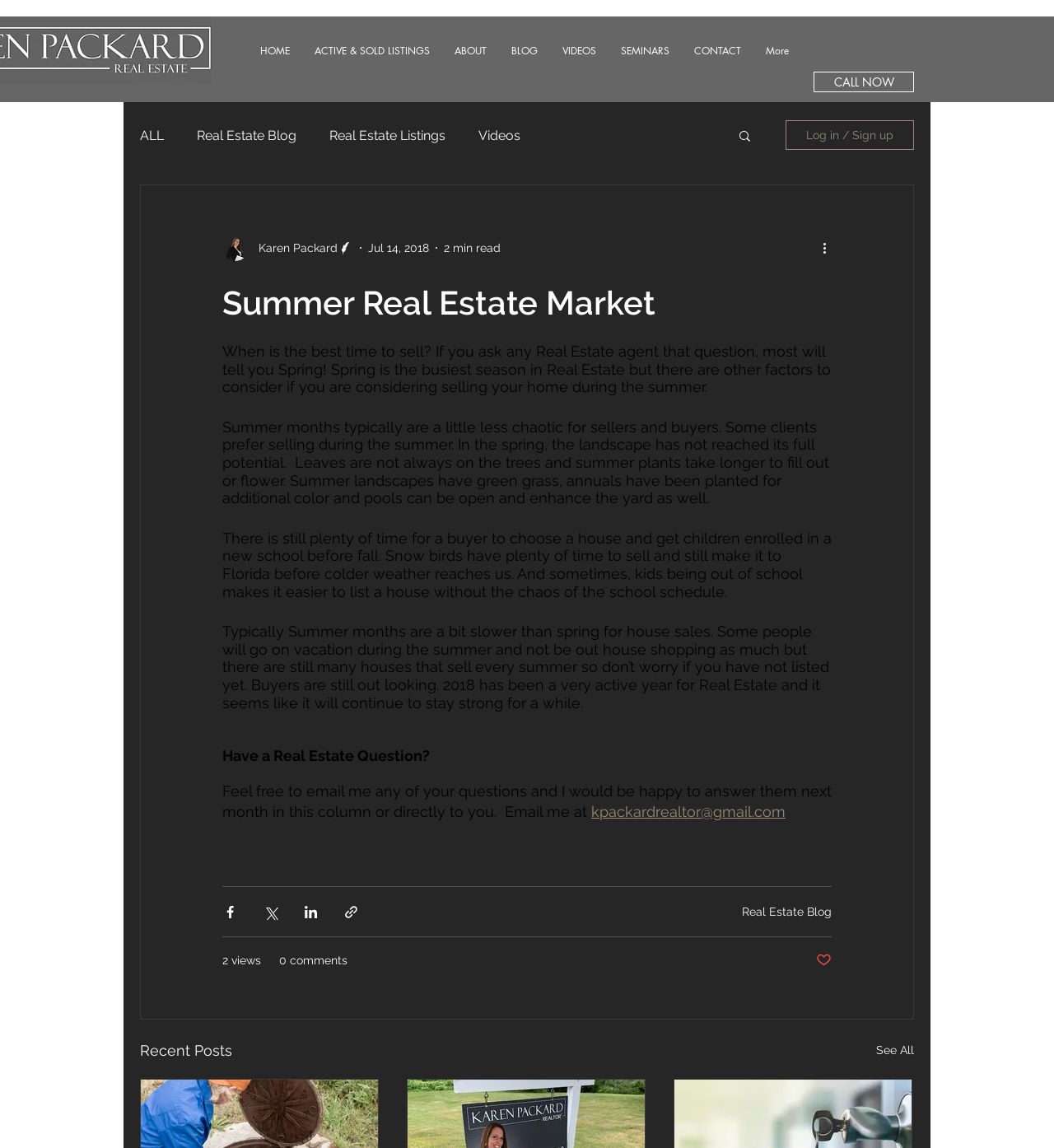What is the name of the writer?
Answer the question with a single word or phrase, referring to the image.

Karen Packard